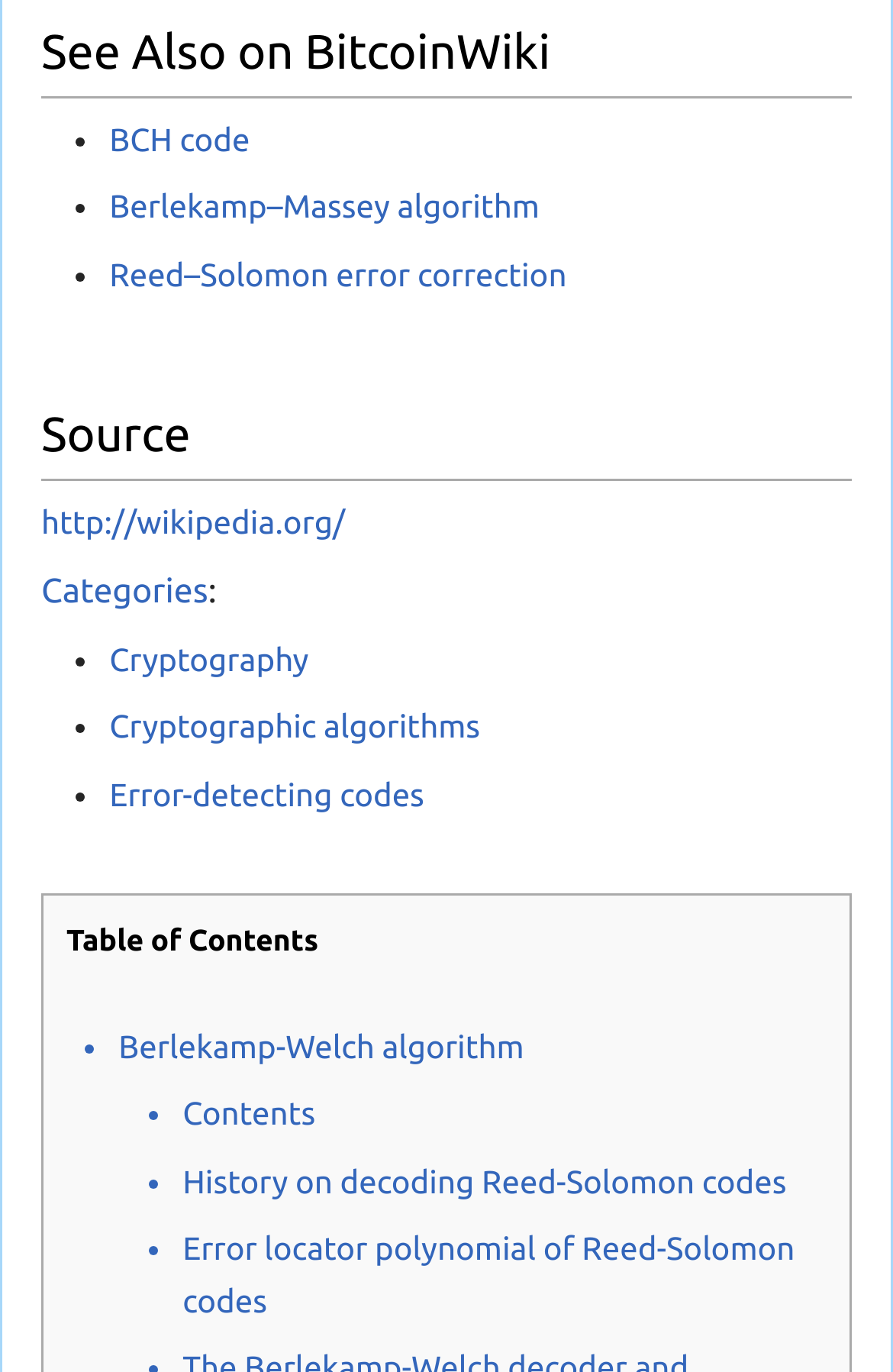Use the information in the screenshot to answer the question comprehensively: What is the source of the information?

The source of the information is Wikipedia, which is indicated by the link 'http://wikipedia.org/' located at the middle of the webpage, with bounding box coordinates [0.046, 0.367, 0.386, 0.394].